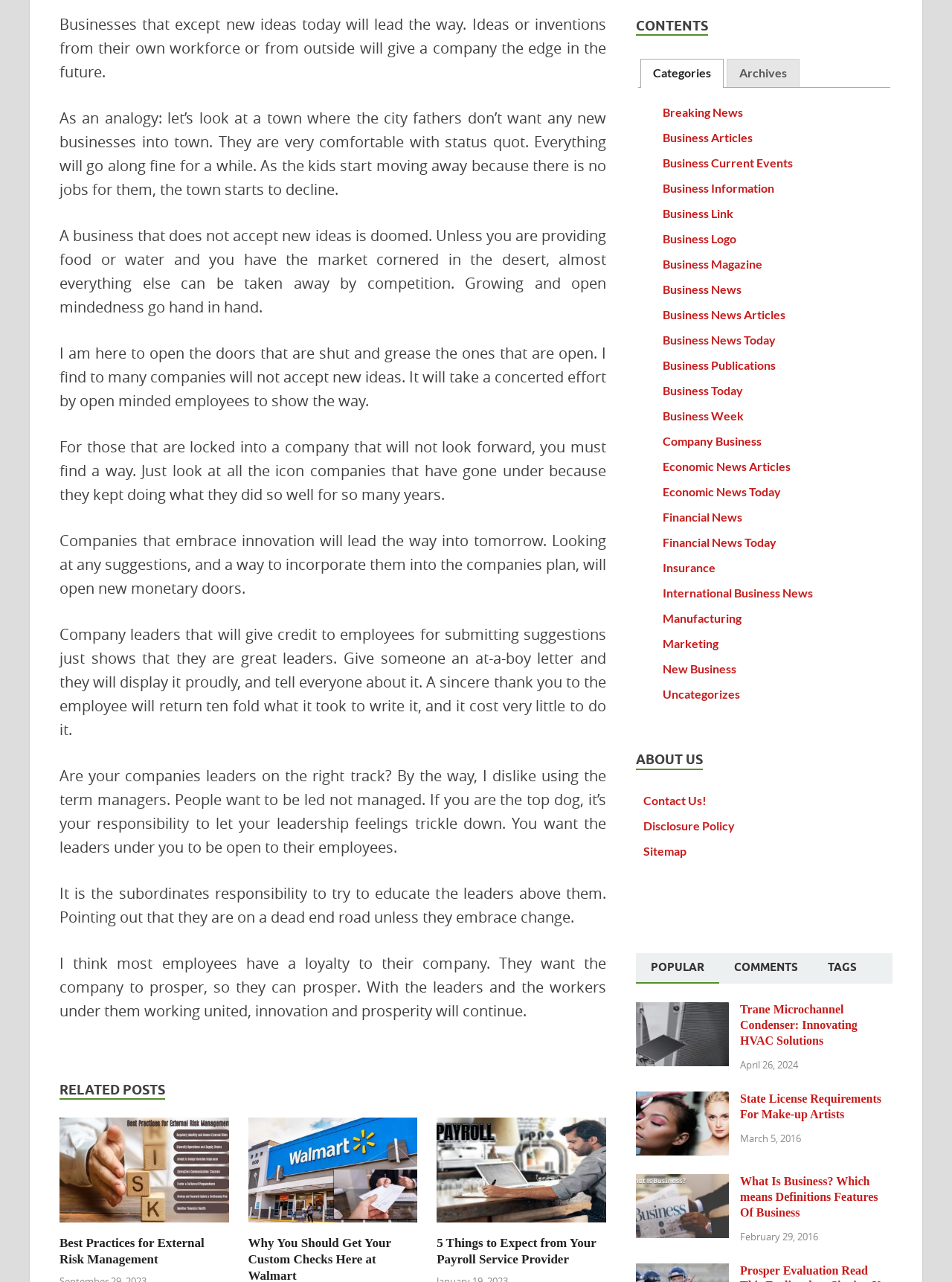What is the main topic of the webpage?
Look at the image and provide a short answer using one word or a phrase.

Business